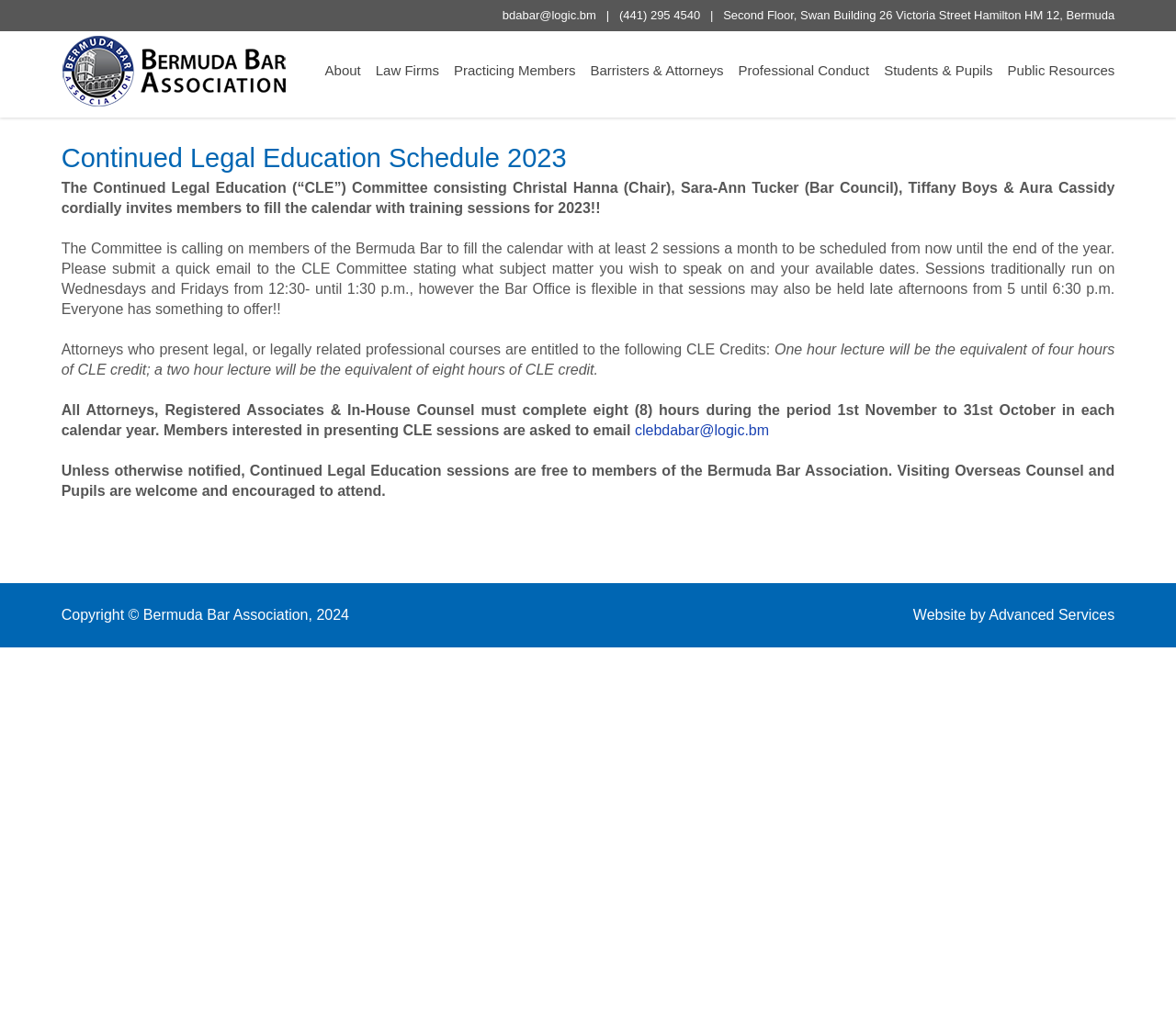What is the duration of a typical CLE session?
Based on the screenshot, respond with a single word or phrase.

1:30 p.m.